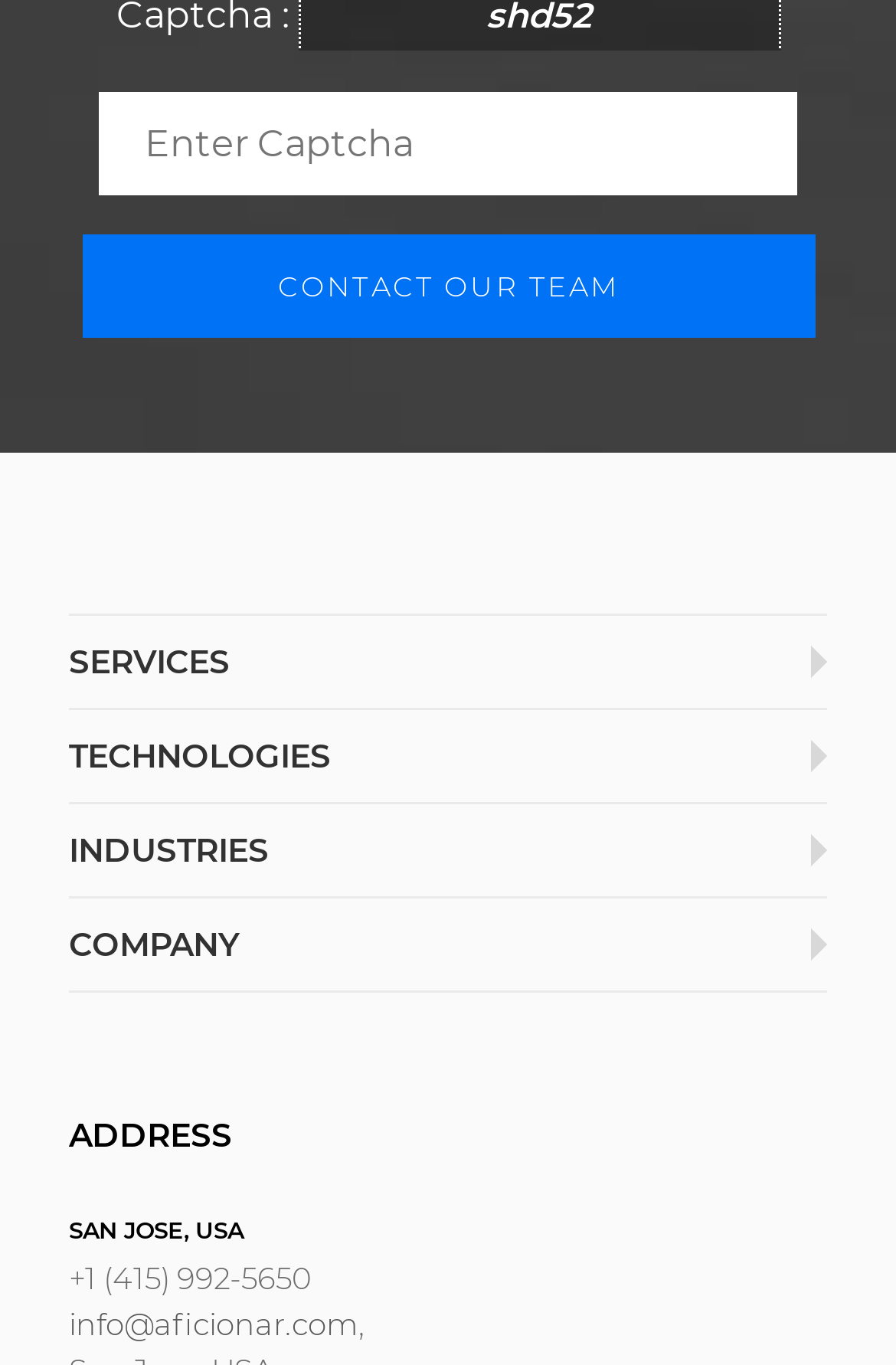Kindly determine the bounding box coordinates for the clickable area to achieve the given instruction: "Contact our team".

[0.091, 0.172, 0.909, 0.248]